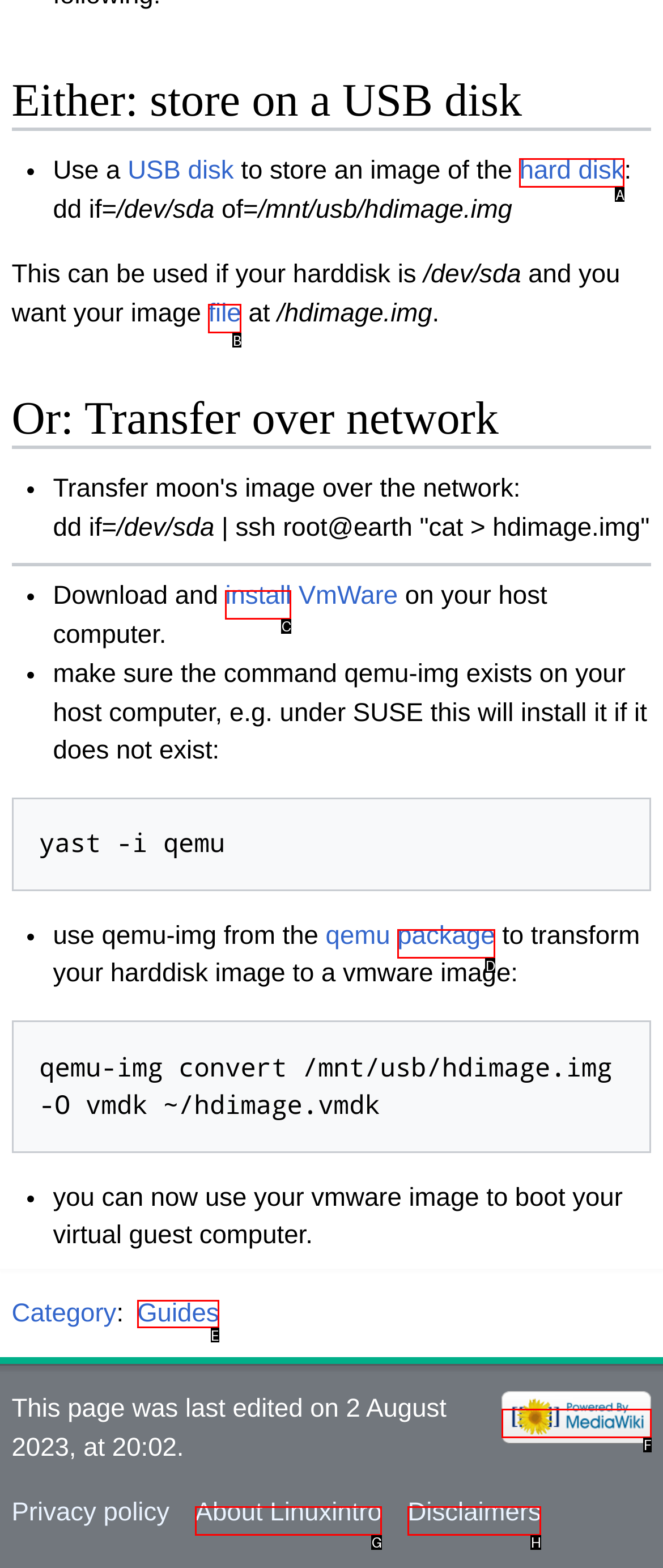To perform the task "Click on 'Guides'", which UI element's letter should you select? Provide the letter directly.

E